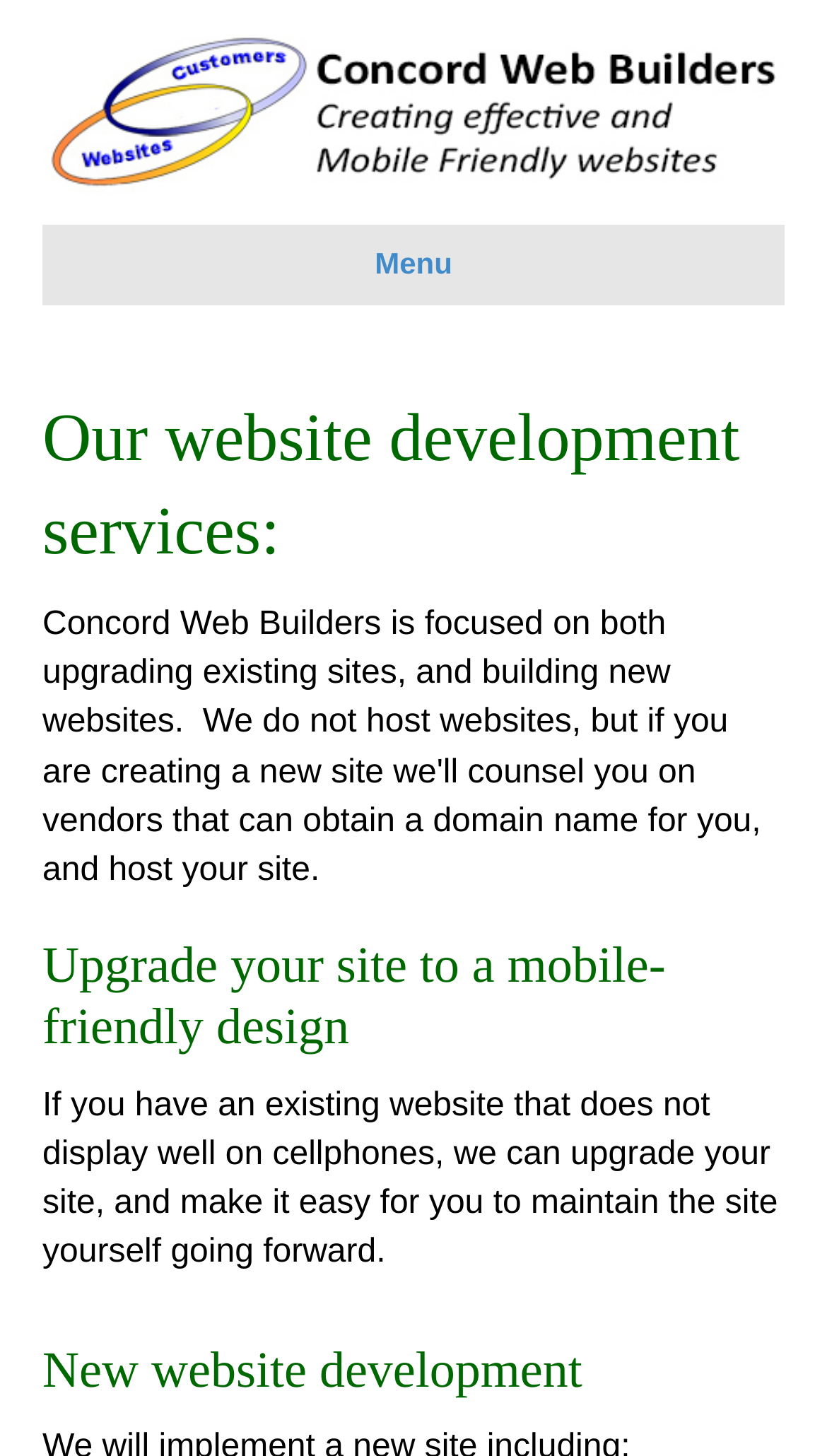Locate the primary headline on the webpage and provide its text.

Our website development services: